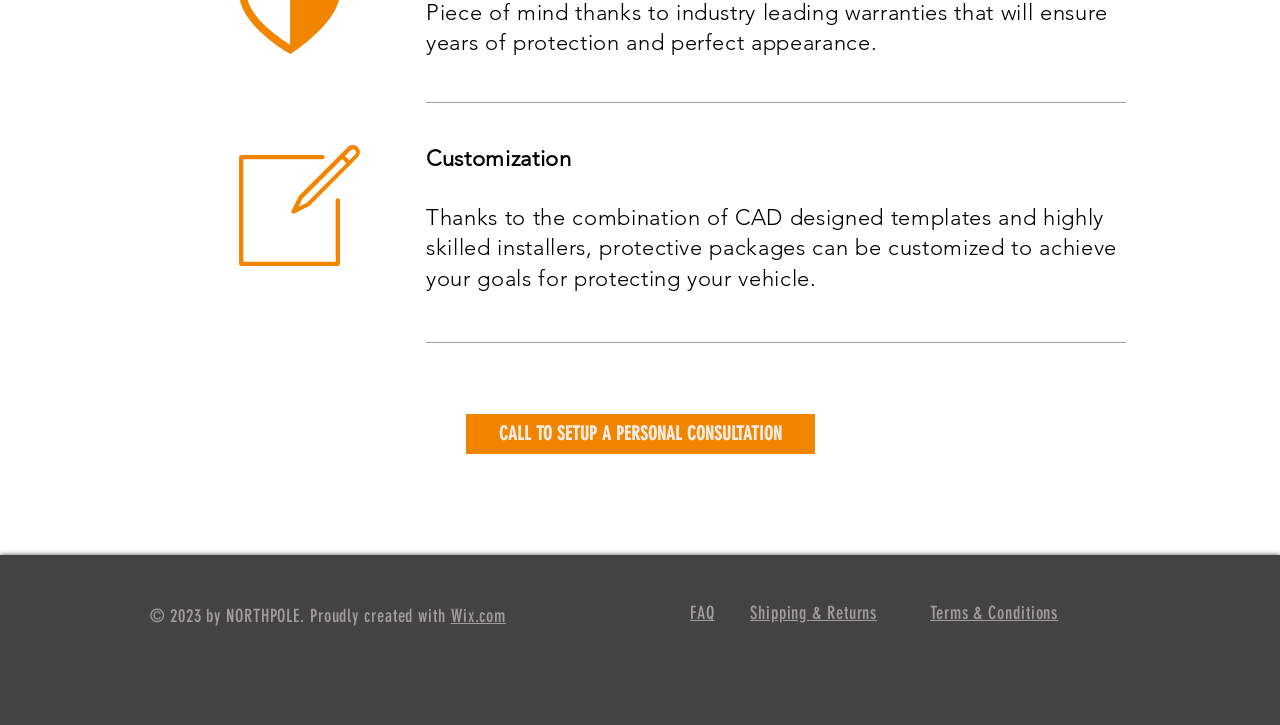Identify the bounding box coordinates for the UI element described as follows: Terms & Conditions. Use the format (top-left x, top-left y, bottom-right x, bottom-right y) and ensure all values are floating point numbers between 0 and 1.

[0.727, 0.833, 0.827, 0.862]